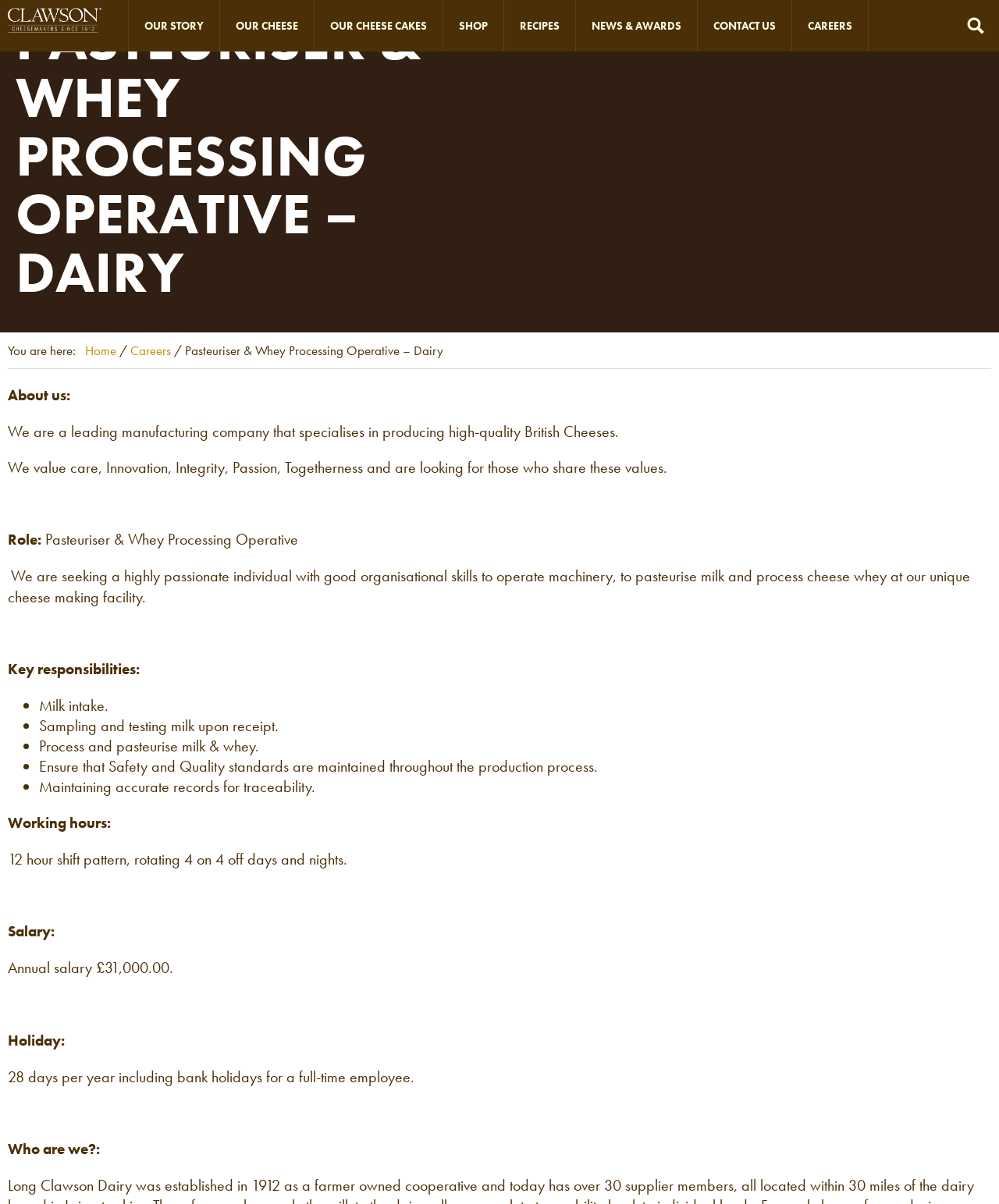Summarize the webpage comprehensively, mentioning all visible components.

This webpage appears to be a job posting for a Pasteuriser & Whey Processing Operative position at Long Clawson Dairy, a leading manufacturing company that specializes in producing high-quality British Cheeses. 

At the top of the page, there is a logo image of Long Clawson Dairy, followed by a navigation menu with links to various sections of the website, including "OUR STORY", "OUR CHEESE", "OUR CHEESE CAKES", "SHOP", "RECIPES", "NEWS & AWARDS", "CONTACT US", and "CAREERS". 

Below the navigation menu, there is a heading that displays the job title, "PASTEURISER & WHEY PROCESSING OPERATIVE – DAIRY". A breadcrumb trail is located below the heading, showing the path from the homepage to the current job posting page.

The job description is divided into several sections. The "About us" section provides a brief overview of the company, stating its values and what it is looking for in a candidate. 

The "Role" section describes the job position, including the responsibilities and requirements. The "Key responsibilities" section lists the main duties of the job, including milk intake, sampling and testing milk, processing and pasteurizing milk and whey, maintaining safety and quality standards, and keeping accurate records.

The "Working hours" section specifies the shift pattern and working days, while the "Salary" section lists the annual salary. The "Holiday" section describes the holiday entitlement for full-time employees.

Finally, the "Who are we?" section provides a brief introduction to the company.